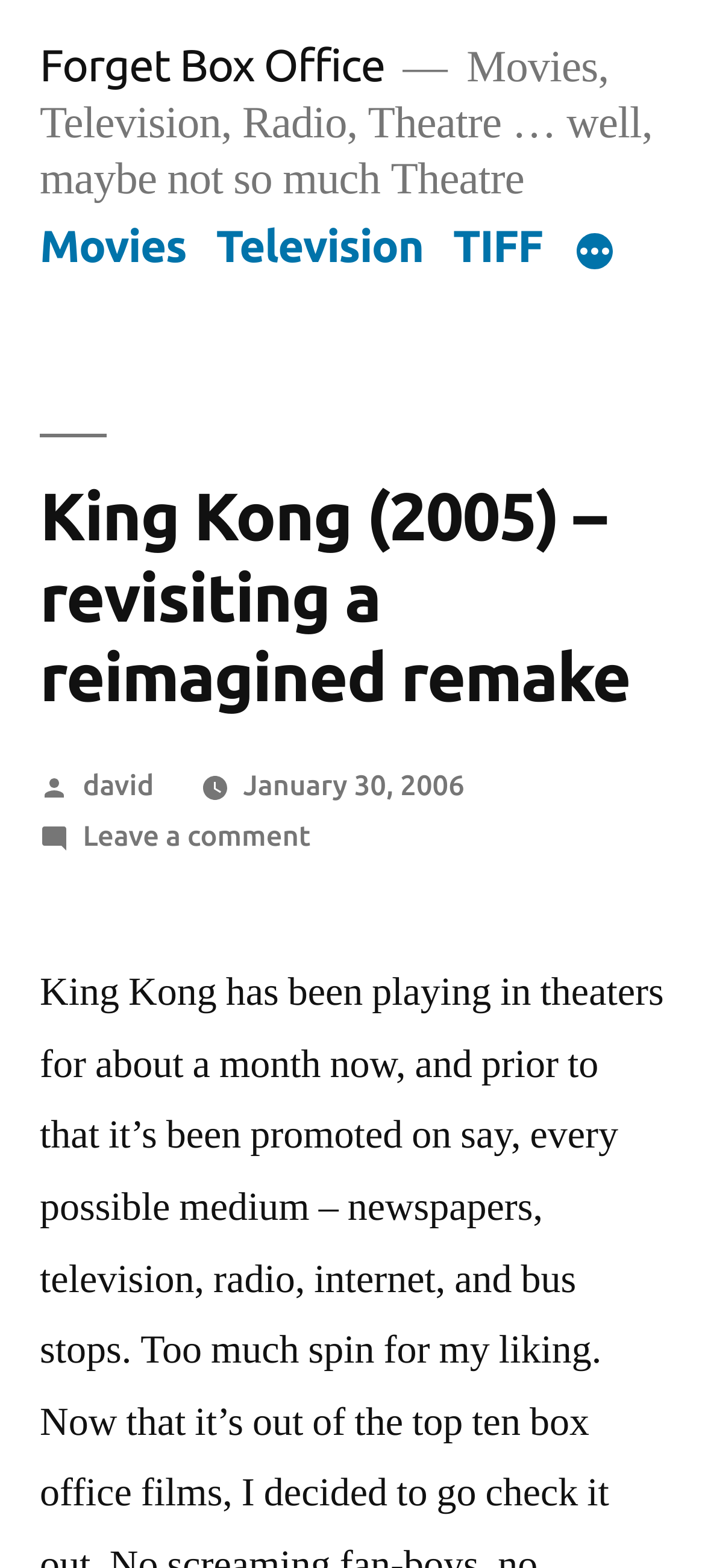Extract the bounding box coordinates for the described element: "parent_node: awards aria-label="More"". The coordinates should be represented as four float numbers between 0 and 1: [left, top, right, bottom].

[0.812, 0.148, 0.873, 0.175]